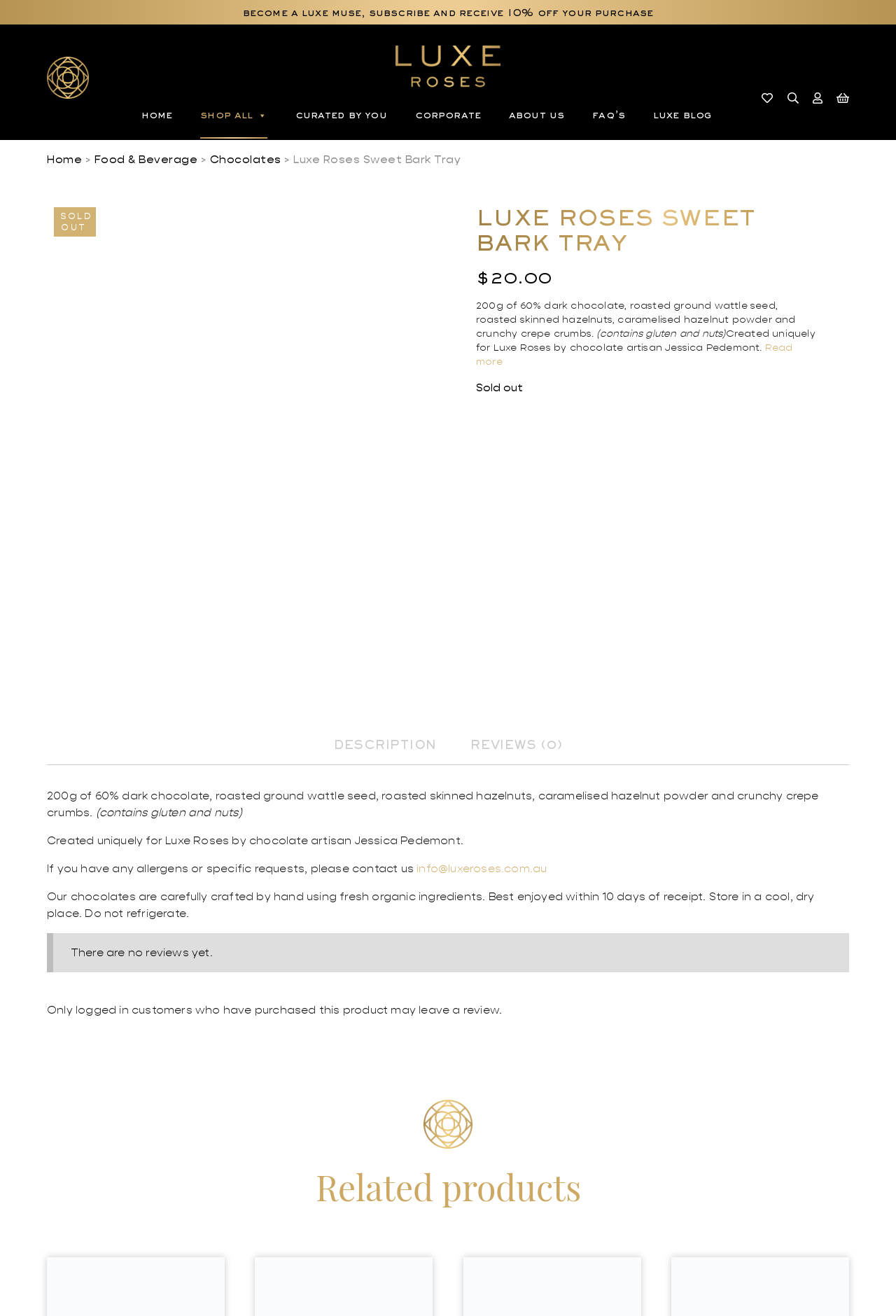Who created Luxe Roses Sweet Bark Tray?
Provide a detailed and well-explained answer to the question.

The creator of Luxe Roses Sweet Bark Tray can be found in the product description section, where it is stated as 'Created uniquely for Luxe Roses by chocolate artisan Jessica Pedemont'.